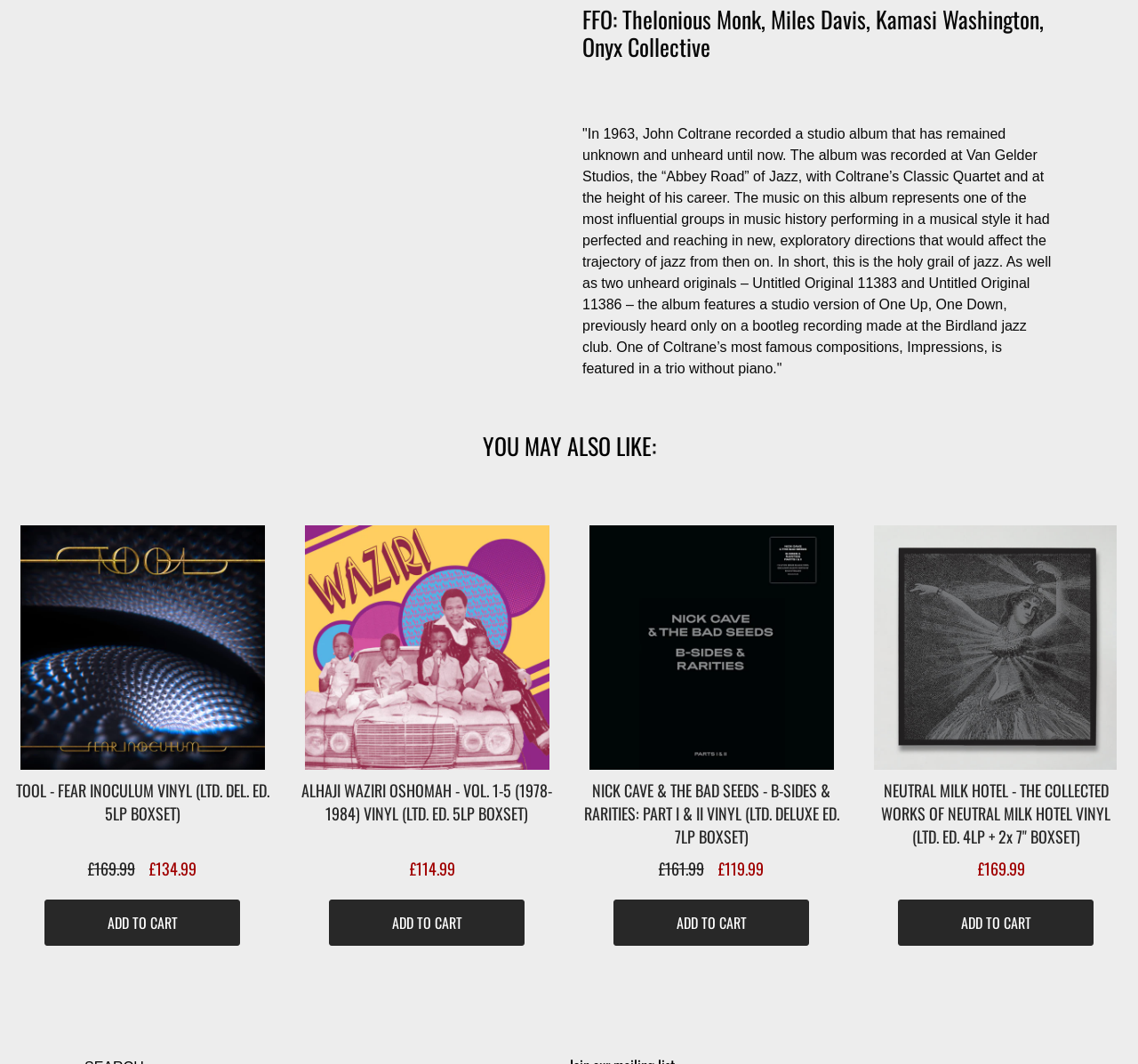Answer the question with a single word or phrase: 
How many items are listed under 'YOU MAY ALSO LIKE'?

4